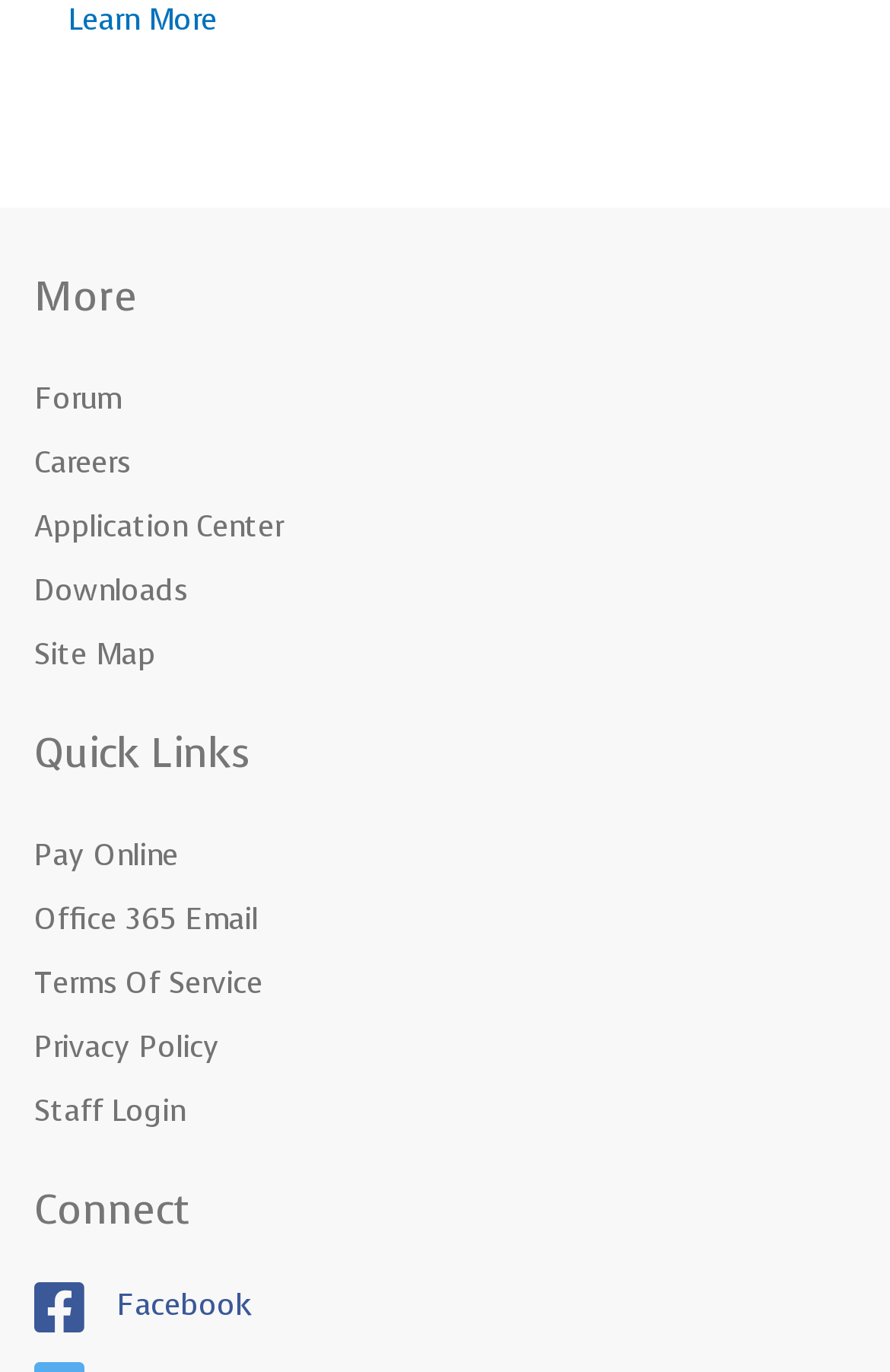What is the last link under 'Connect'?
Answer the question with a single word or phrase, referring to the image.

Facebook